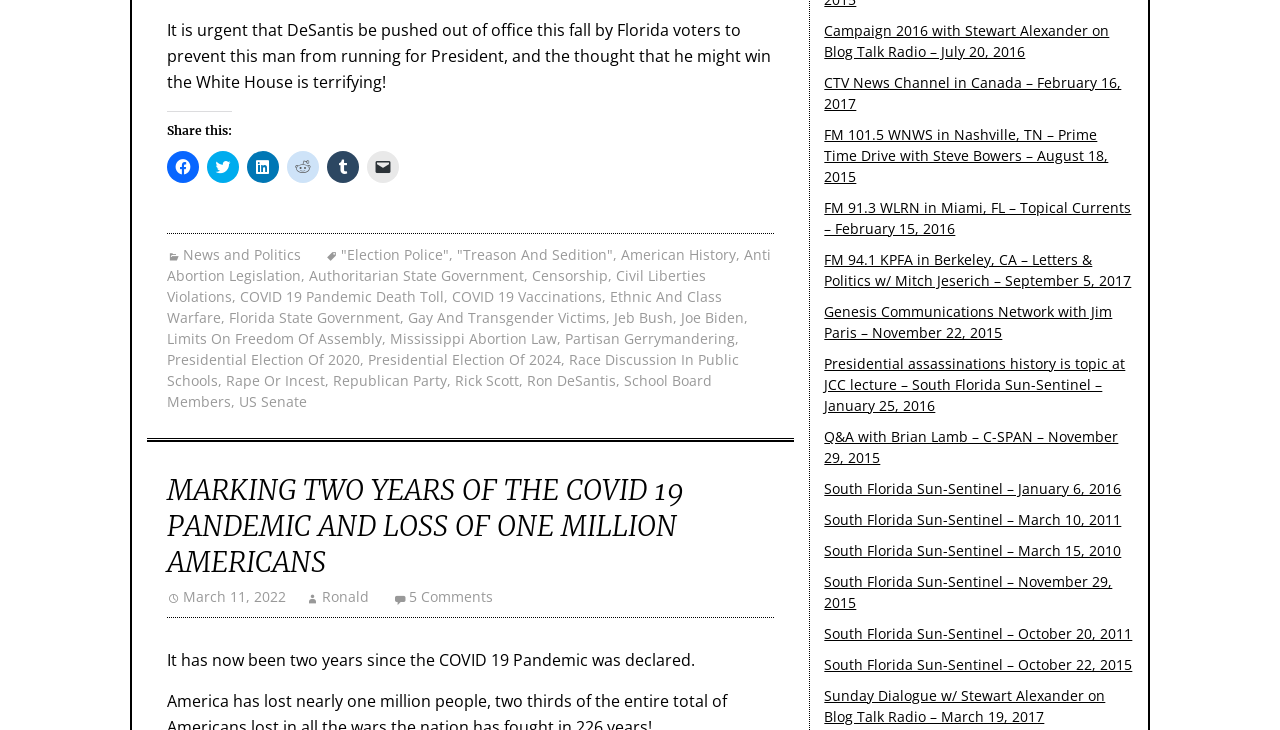Please locate the bounding box coordinates of the element's region that needs to be clicked to follow the instruction: "Share on Facebook". The bounding box coordinates should be provided as four float numbers between 0 and 1, i.e., [left, top, right, bottom].

[0.13, 0.206, 0.155, 0.25]